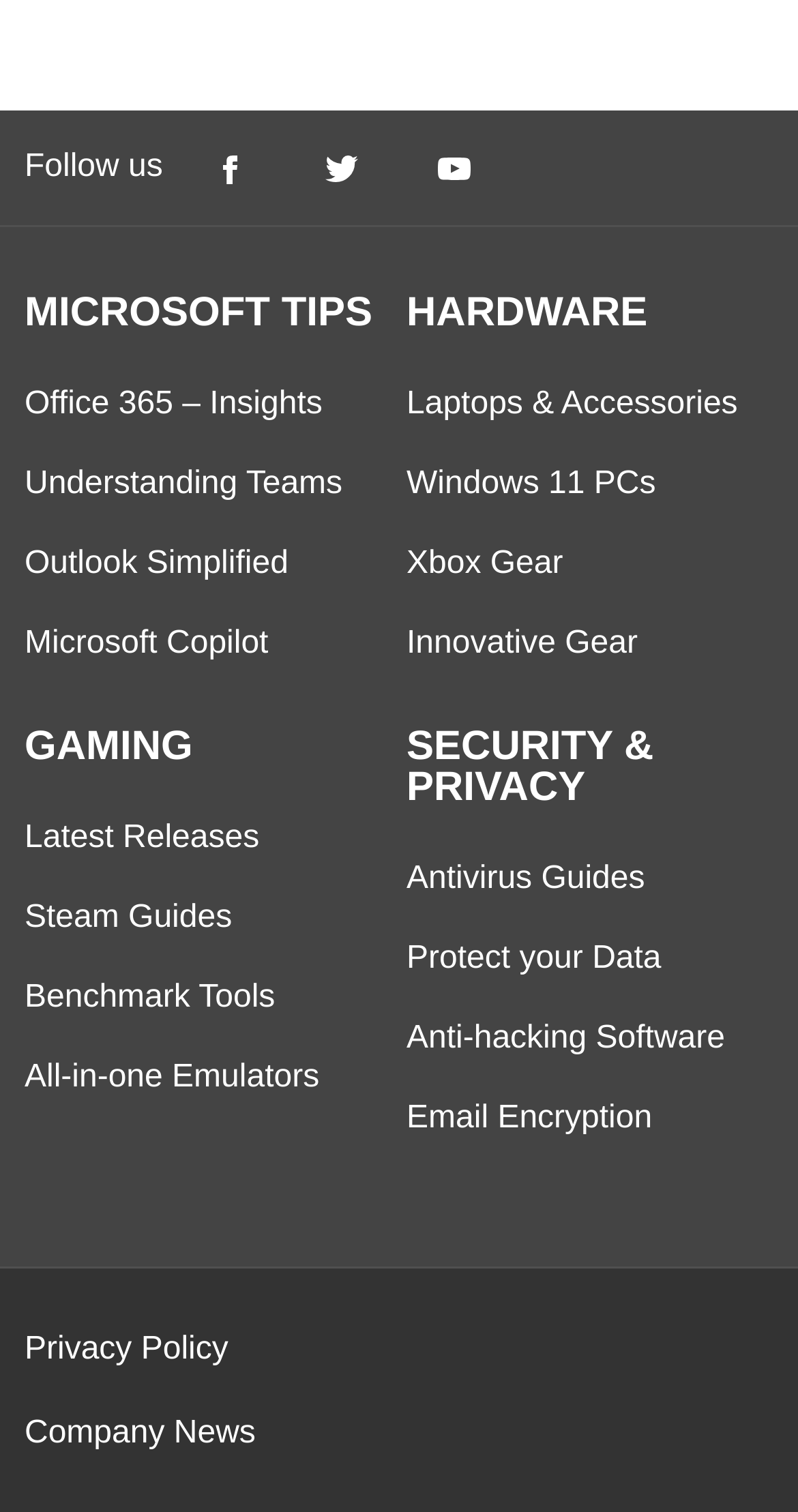Refer to the screenshot and give an in-depth answer to this question: What is the logo of the company that owns this website?

The logo of the company that owns this website is located at the bottom of the webpage and is an image with the text 'Reflector Media'. This logo is a link to the company's website or homepage.